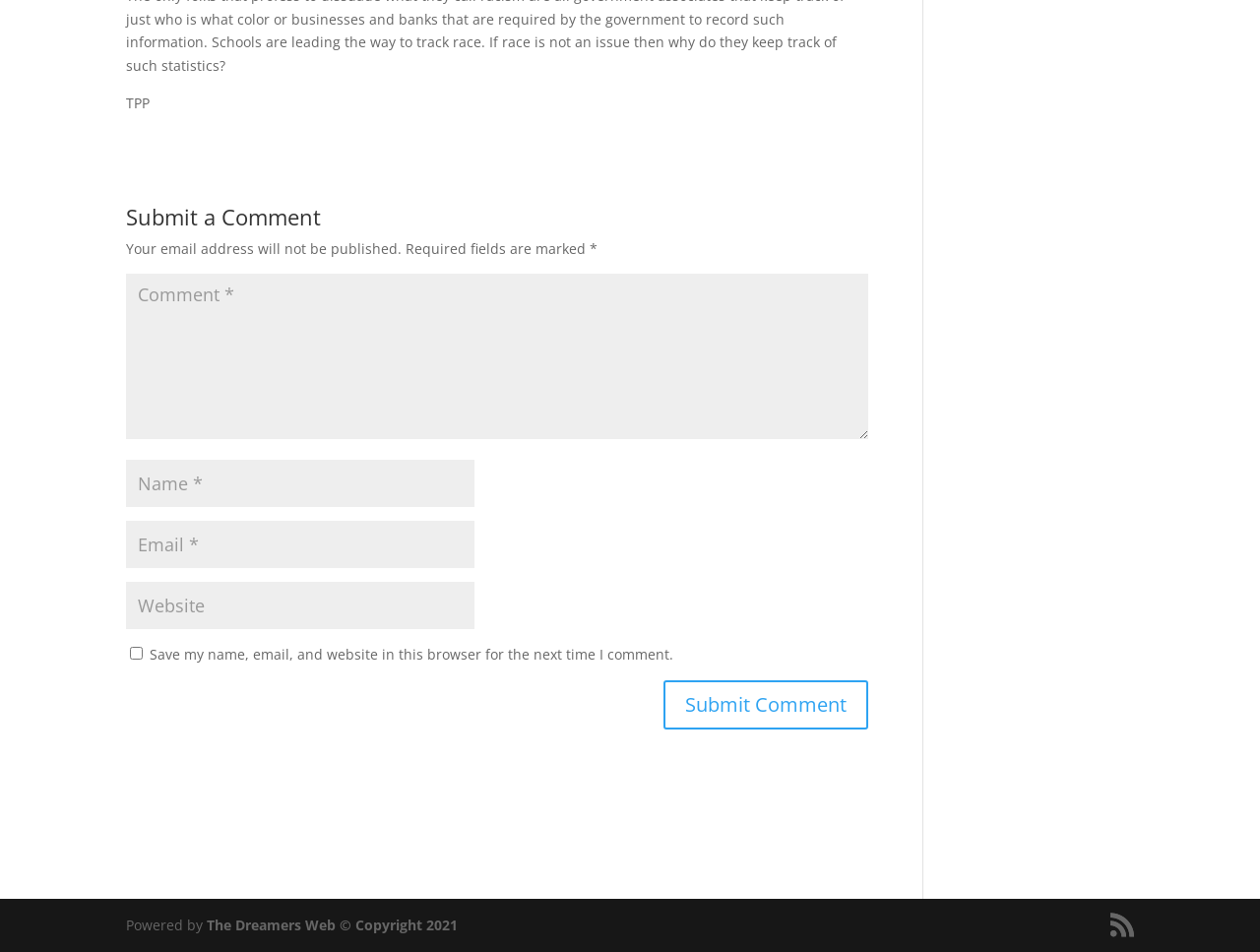Please respond to the question using a single word or phrase:
What is the copyright information at the bottom of the webpage?

The Dreamers Web 2021